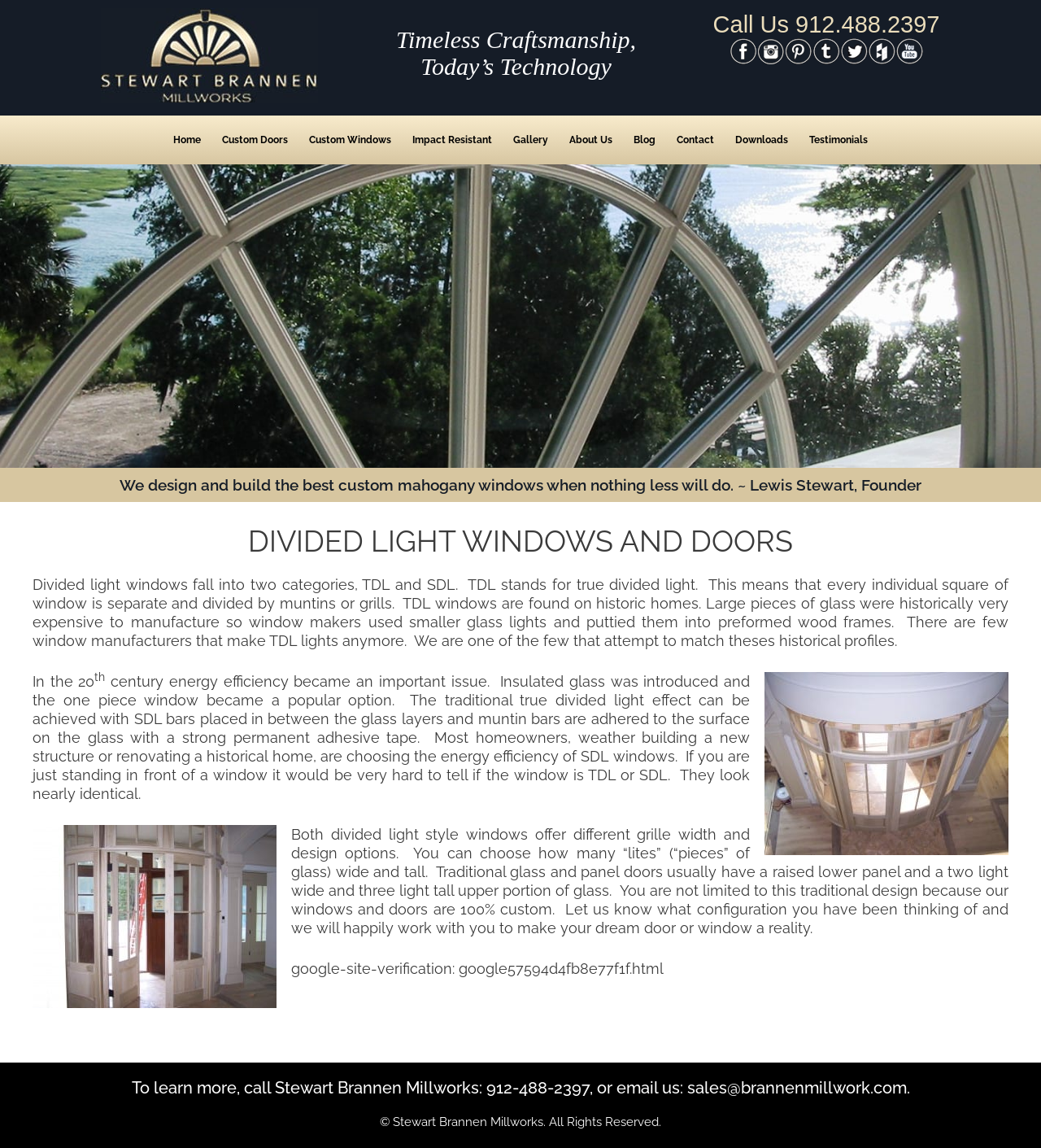Provide a brief response to the question below using one word or phrase:
What is the email address to contact Stewart Brannen Millworks?

sales@brannenmillwork.com